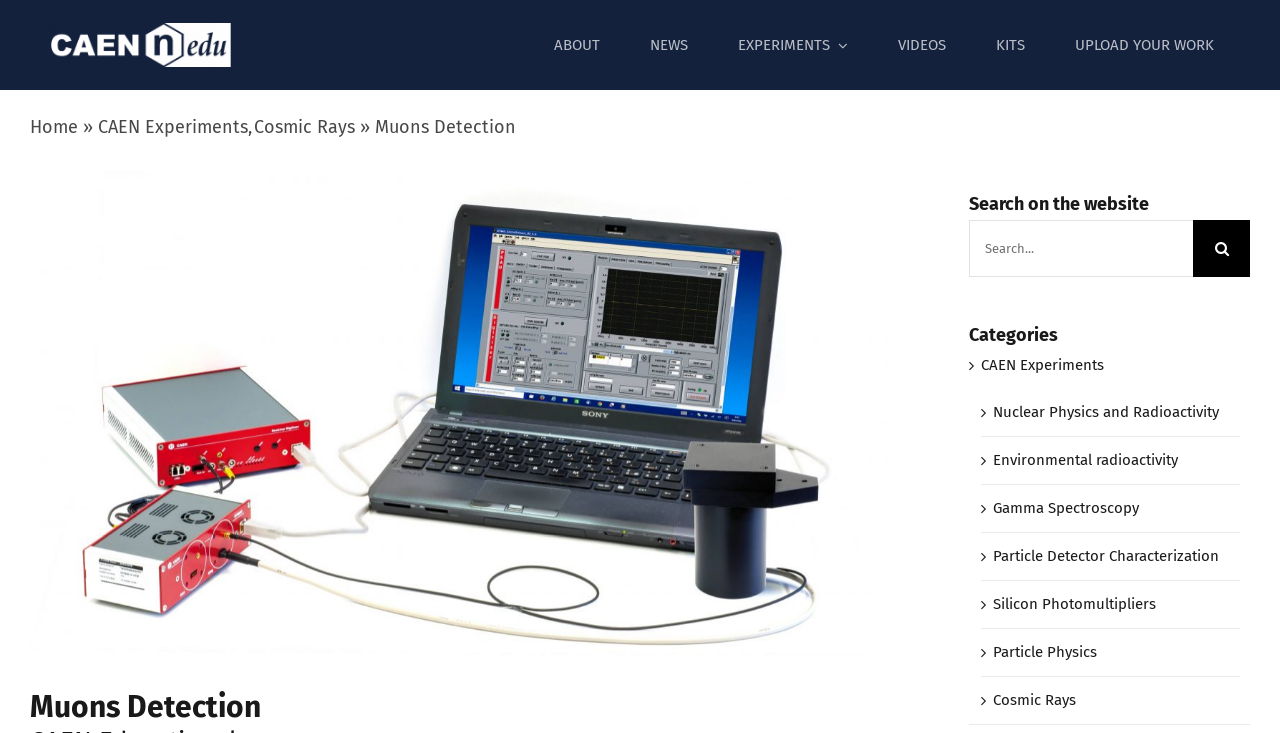How many navigation links are in the main menu?
Use the screenshot to answer the question with a single word or phrase.

6